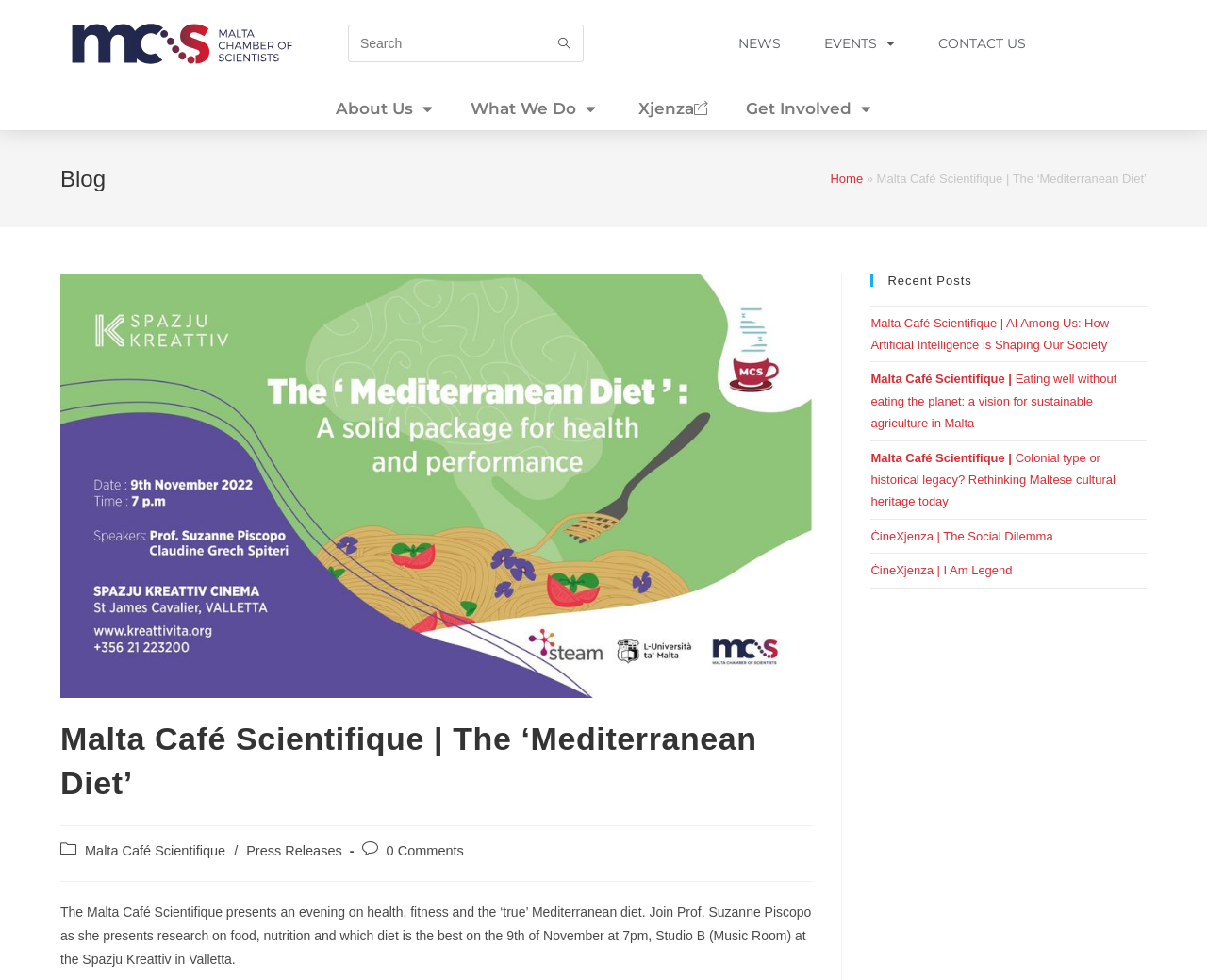Locate the bounding box coordinates of the element's region that should be clicked to carry out the following instruction: "Contact us". The coordinates need to be four float numbers between 0 and 1, i.e., [left, top, right, bottom].

[0.762, 0.0, 0.866, 0.089]